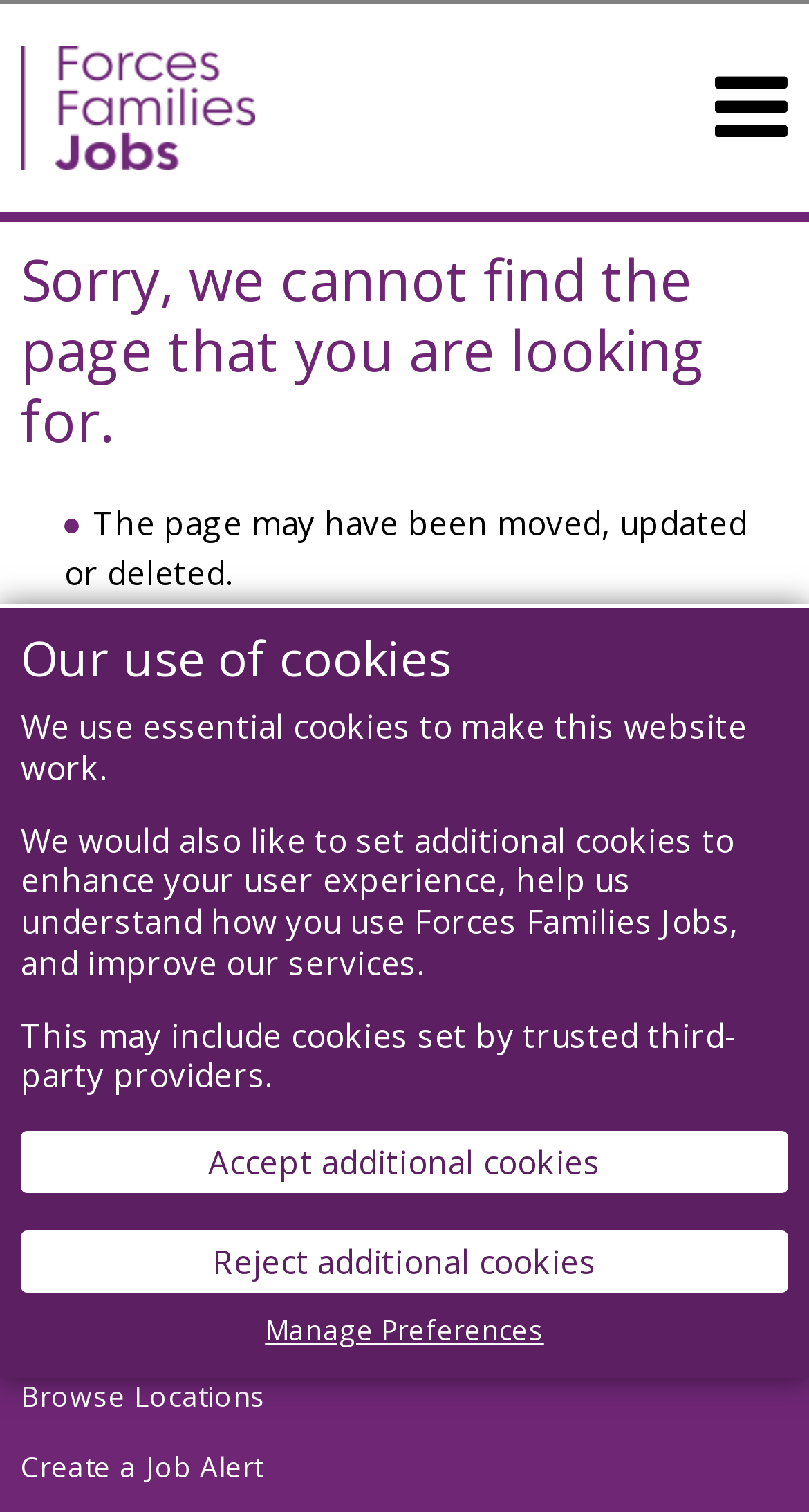Describe all the key features and sections of the webpage thoroughly.

This webpage is an error page, specifically a 404 error, indicating that the requested page is not available. At the top, there is a heading that reads "Our use of cookies" followed by three paragraphs of text explaining the website's cookie policy. Below this, there are two buttons, "Accept additional cookies" and "Reject additional cookies", and a link to "Manage Preferences".

To the left of the cookie policy section, there is a layout table containing a link to "Forces Families Jobs" with an accompanying image. 

Below the cookie policy section, there is a heading that reads "Sorry, we cannot find the page that you are looking for." This is followed by two paragraphs of text explaining possible reasons for the error, such as the page being moved, updated, or deleted, or a typo in the web address.

Further down, there is a section with suggestions on how to proceed, including using the sitemap, navigating through the navigation bar above, and contacting the website if problems persist. This section contains links to the sitemap and contact us pages.

At the bottom of the page, there is a heading that reads "Job Seekers" followed by three links to "Browse Sectors", "Browse Locations", and "Create a Job Alert".